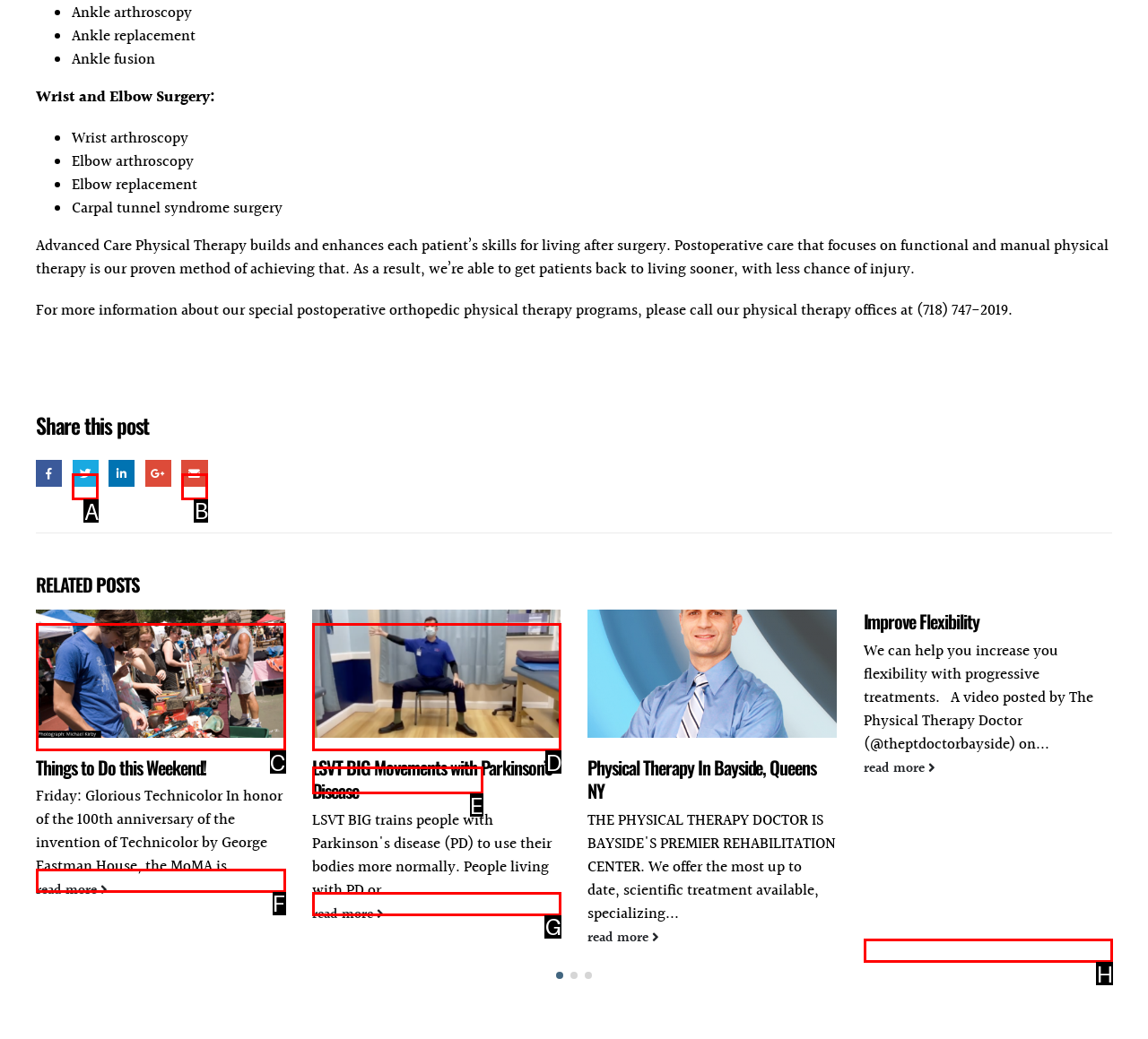Given the task: Click the Email link, indicate which boxed UI element should be clicked. Provide your answer using the letter associated with the correct choice.

B